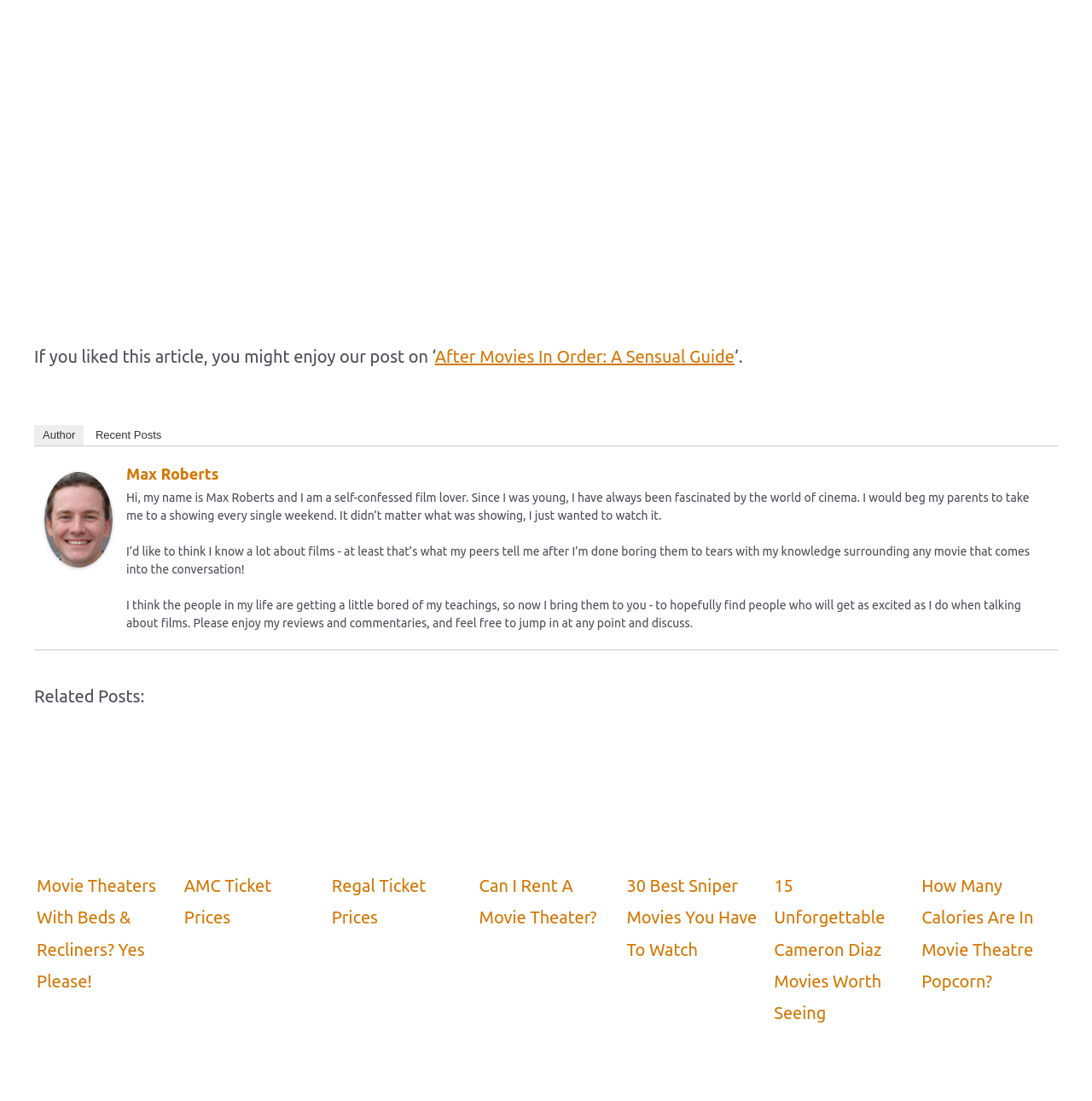Identify the bounding box coordinates of the area you need to click to perform the following instruction: "Visit the author's page".

[0.031, 0.386, 0.077, 0.405]